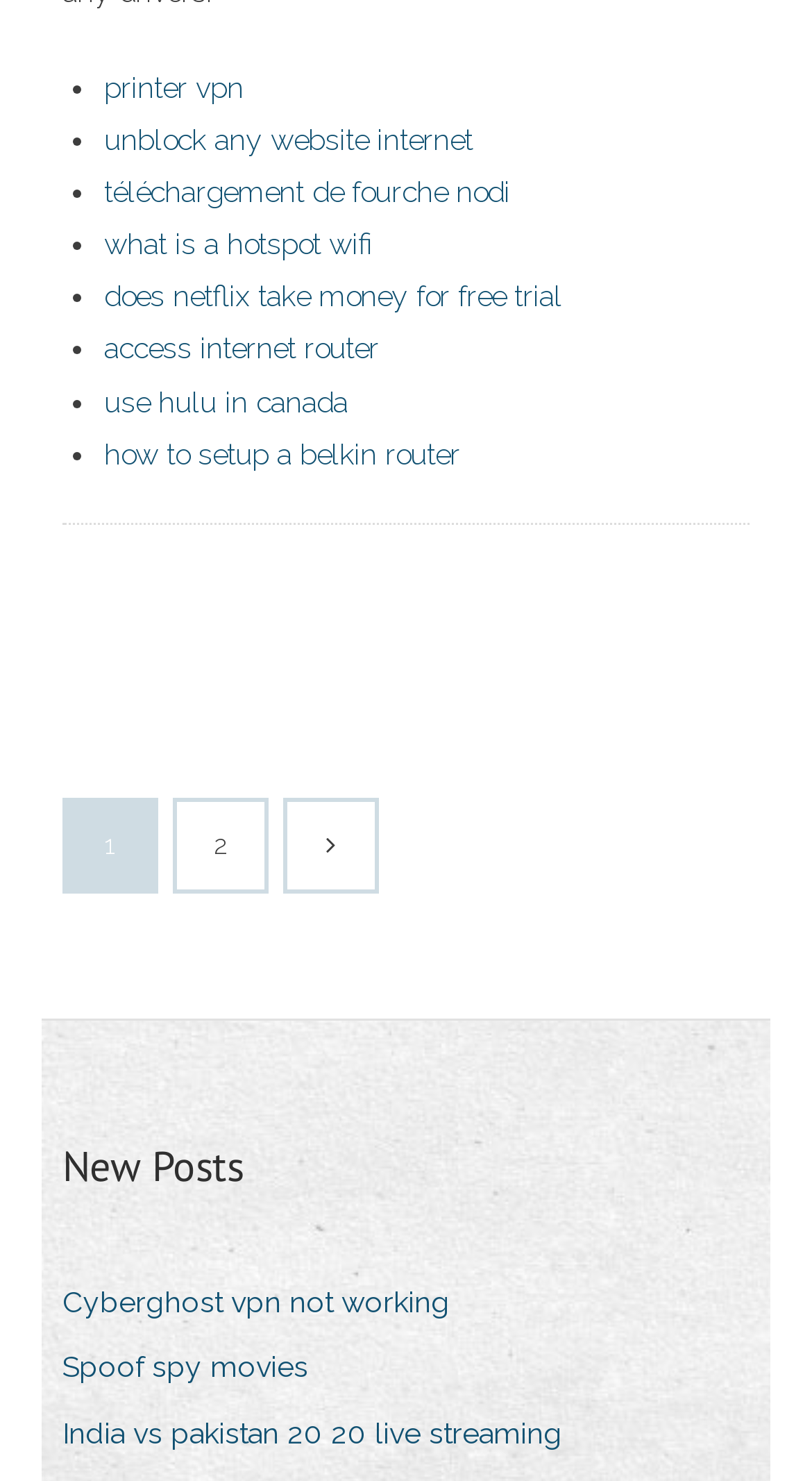Please specify the bounding box coordinates of the clickable region to carry out the following instruction: "Go to 'unblock any website internet'". The coordinates should be four float numbers between 0 and 1, in the format [left, top, right, bottom].

[0.128, 0.083, 0.582, 0.105]